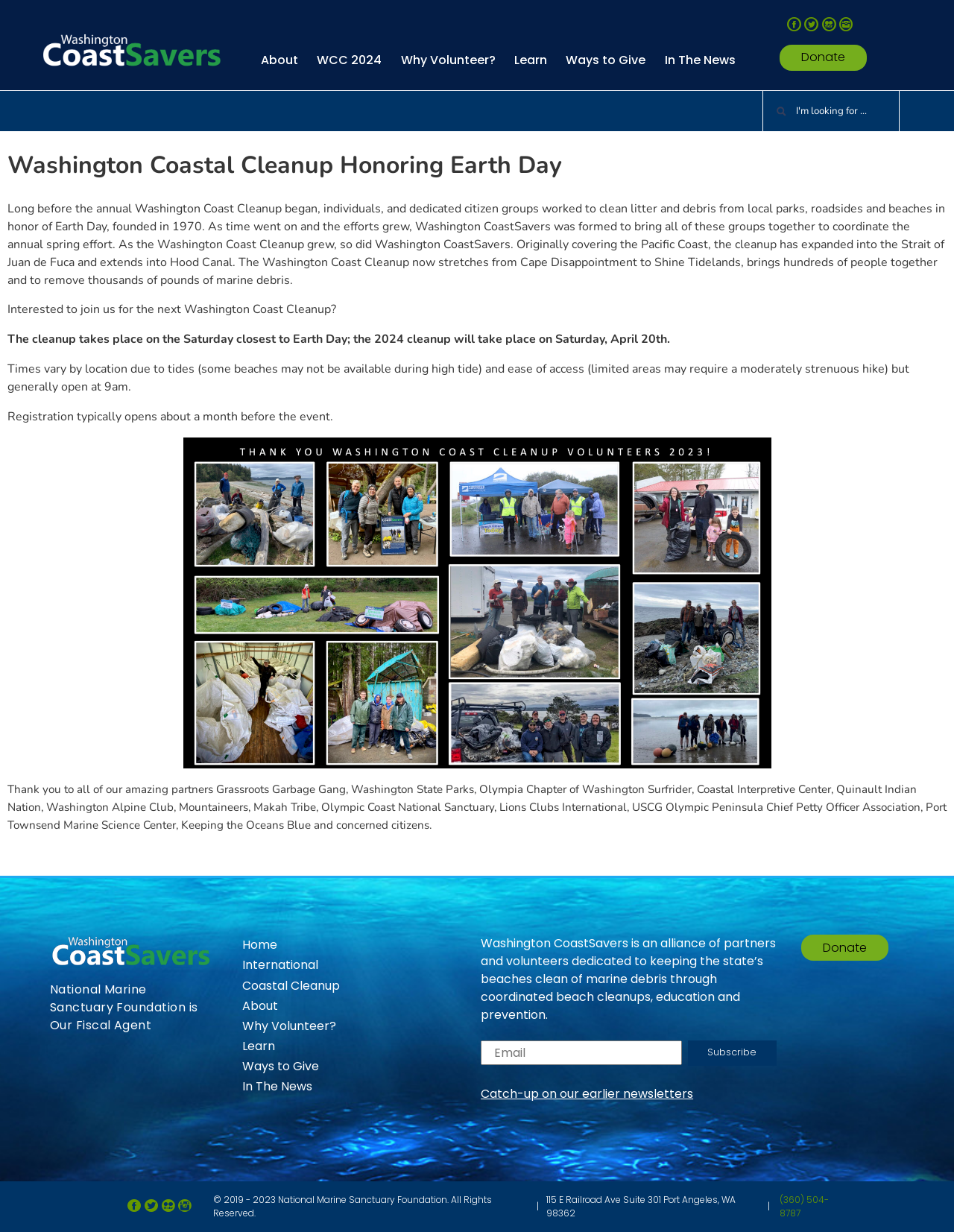Identify the bounding box coordinates of the region I need to click to complete this instruction: "Click the Donate button".

[0.817, 0.036, 0.908, 0.057]